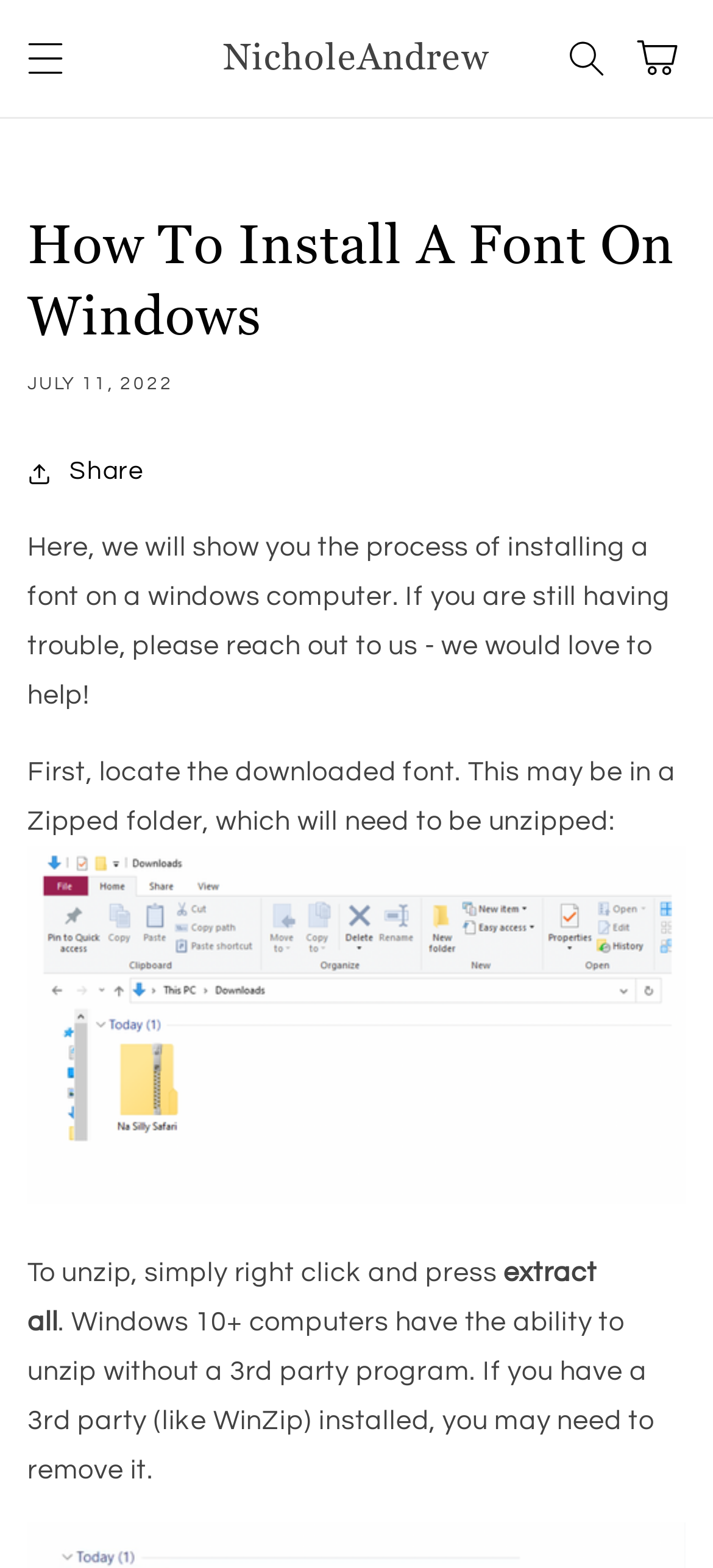Answer the question using only one word or a concise phrase: What is the function of the 'Share' button?

To share the article